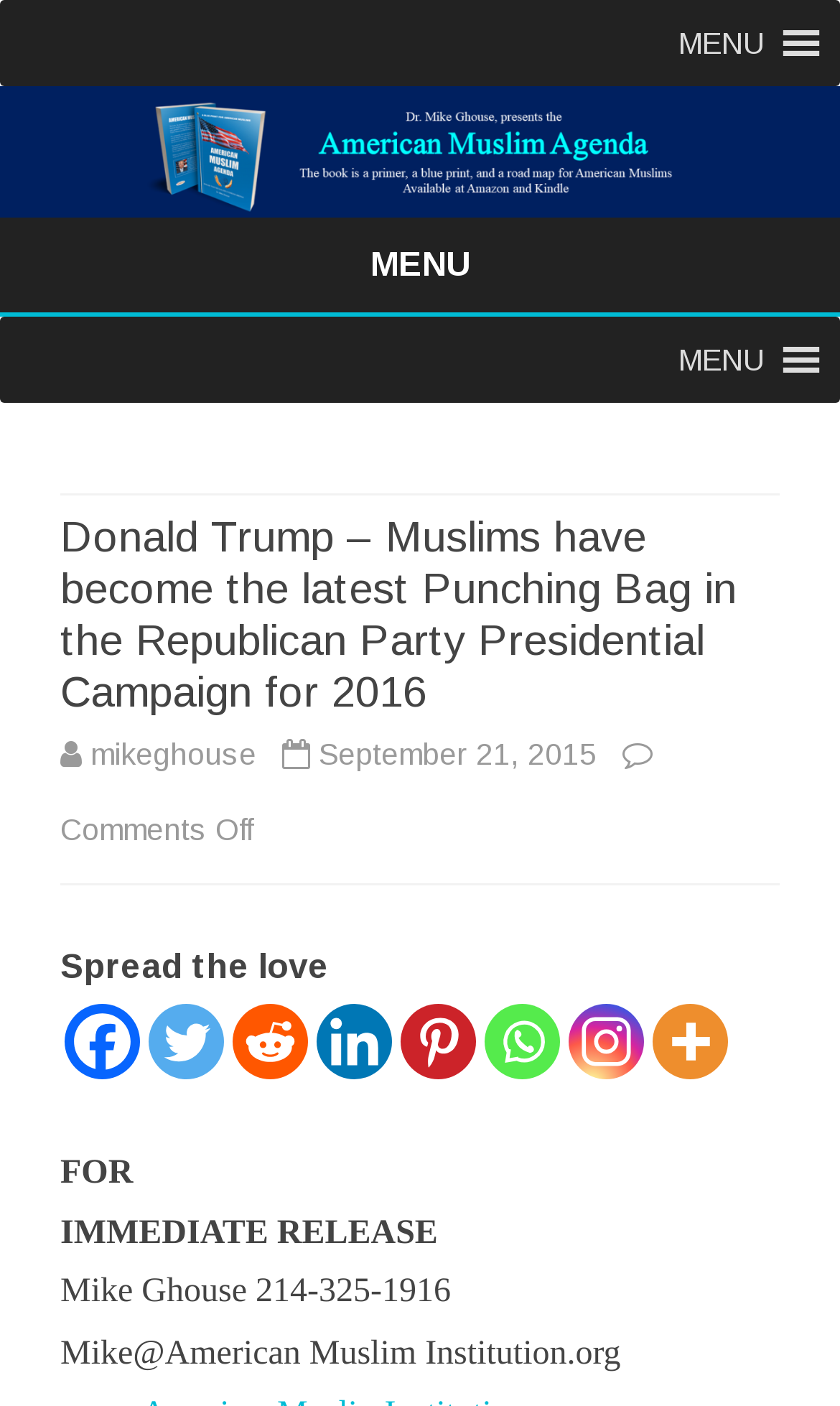Please locate the bounding box coordinates of the element's region that needs to be clicked to follow the instruction: "Click the MENU button". The bounding box coordinates should be provided as four float numbers between 0 and 1, i.e., [left, top, right, bottom].

[0.808, 0.0, 0.91, 0.061]